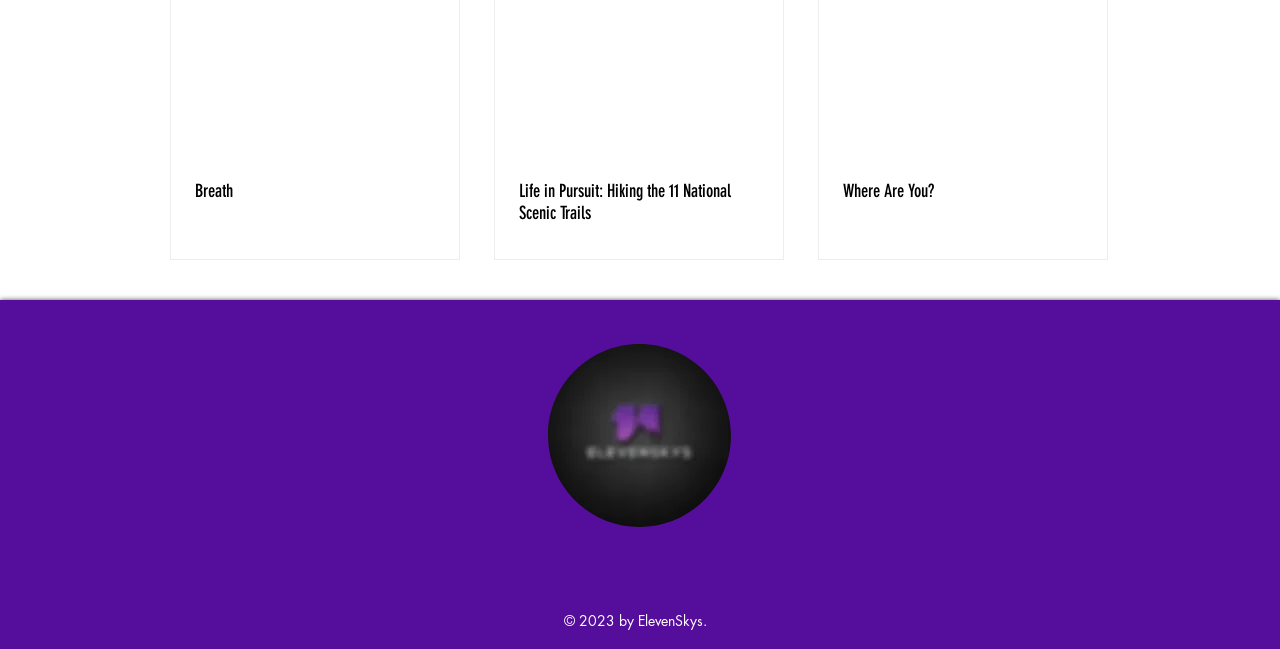How many social media links are there?
Utilize the image to construct a detailed and well-explained answer.

In the bottom section of the webpage, there is a social bar with three links: 'Facebook', 'Instagram', and 'YouTube'. These links are positioned horizontally next to each other, indicating that they are part of the same social media section.